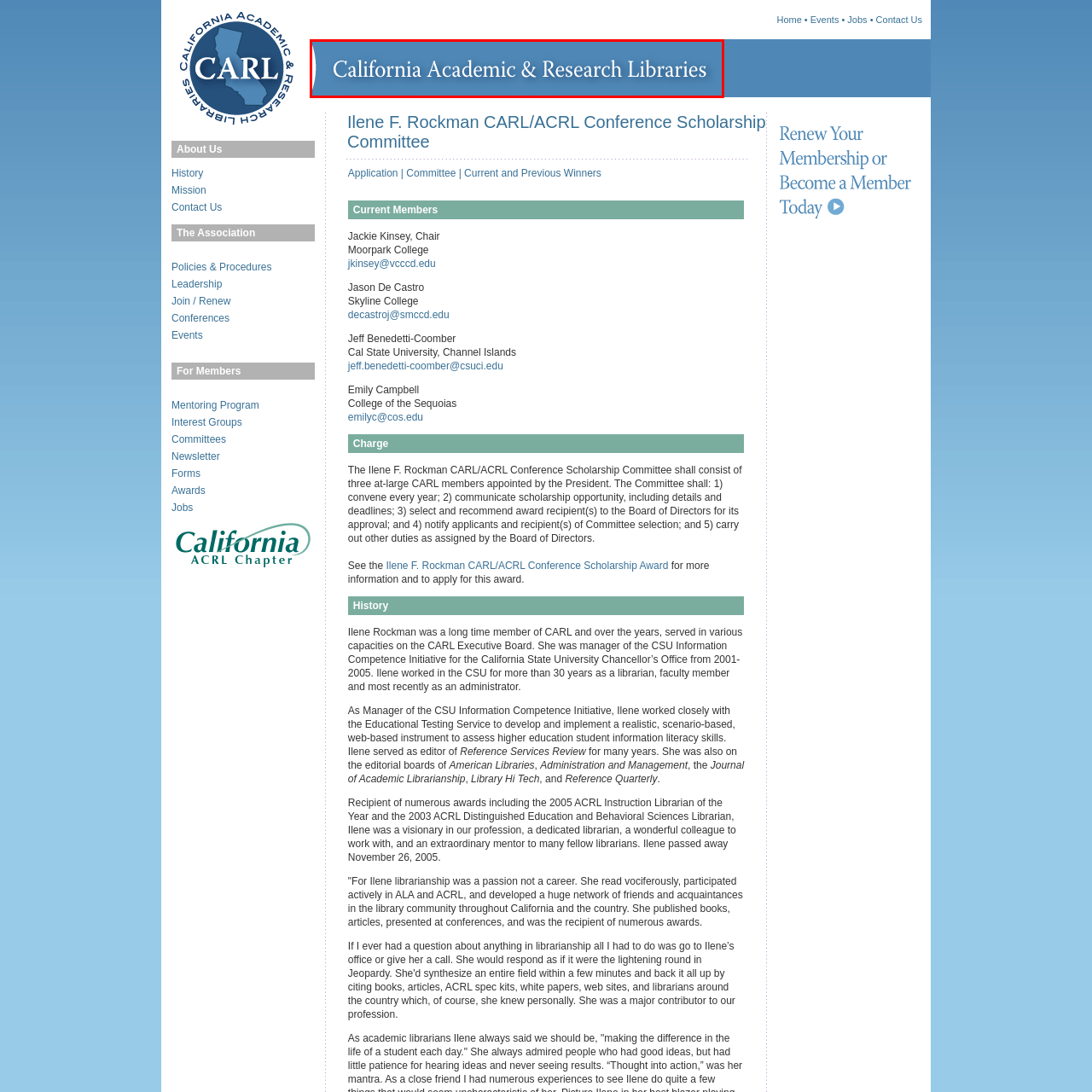Check the image highlighted in red, What is the font color of the header banner?
 Please answer in a single word or phrase.

White